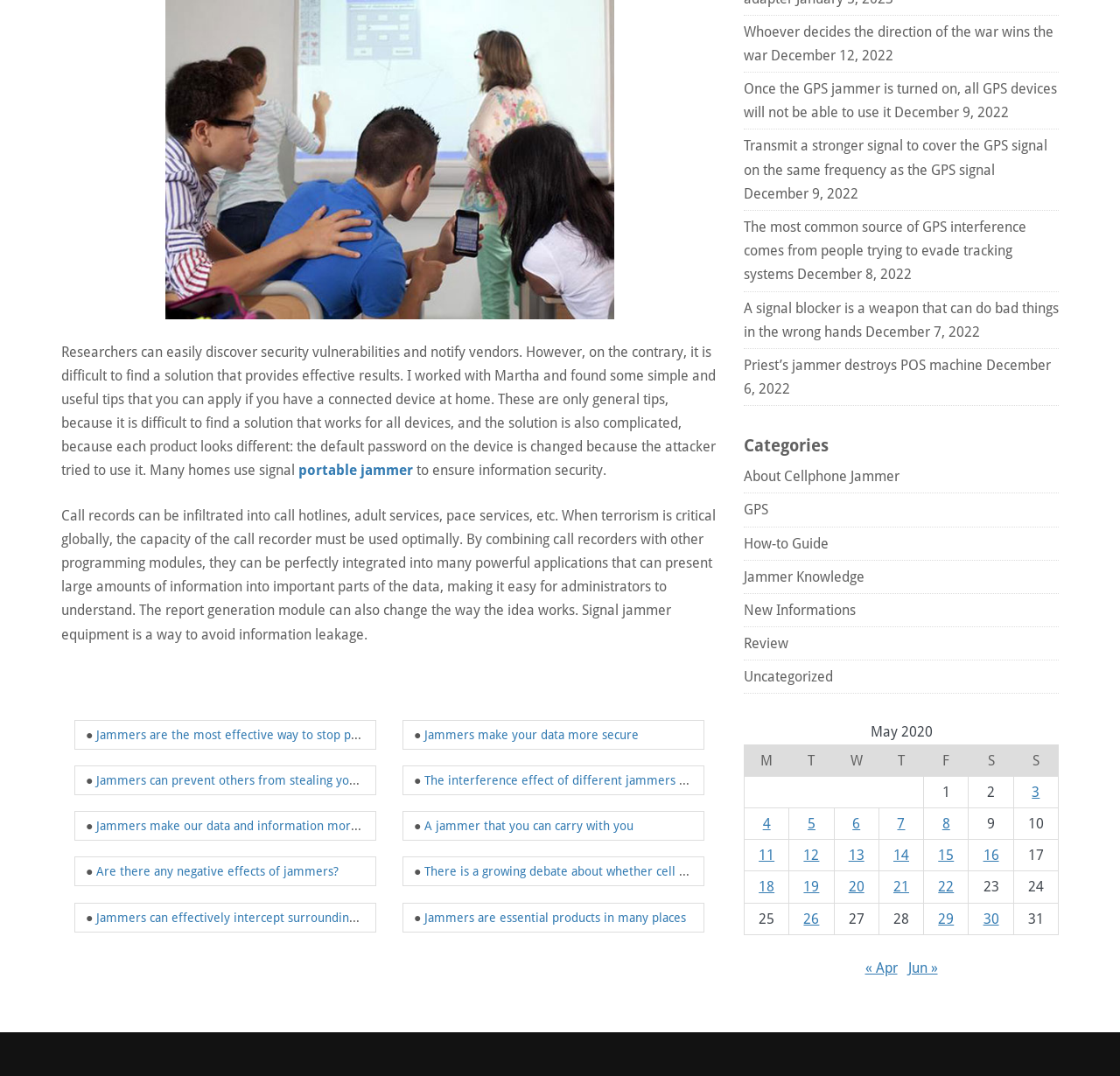Given the element description: "Priest’s jammer destroys POS machine", predict the bounding box coordinates of this UI element. The coordinates must be four float numbers between 0 and 1, given as [left, top, right, bottom].

[0.664, 0.332, 0.877, 0.347]